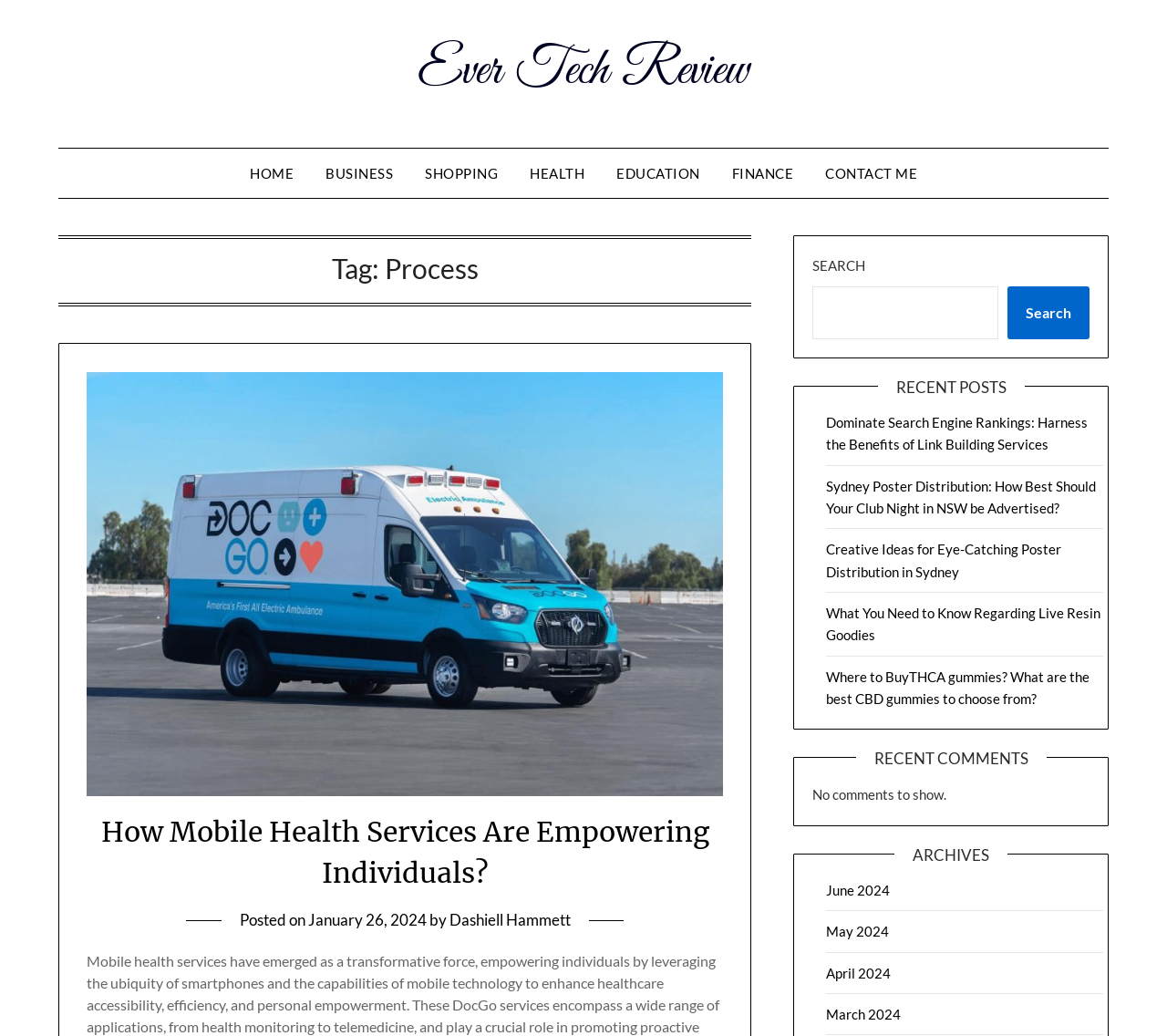Please answer the following question using a single word or phrase: 
How many recent comments are shown on the webpage?

No comments